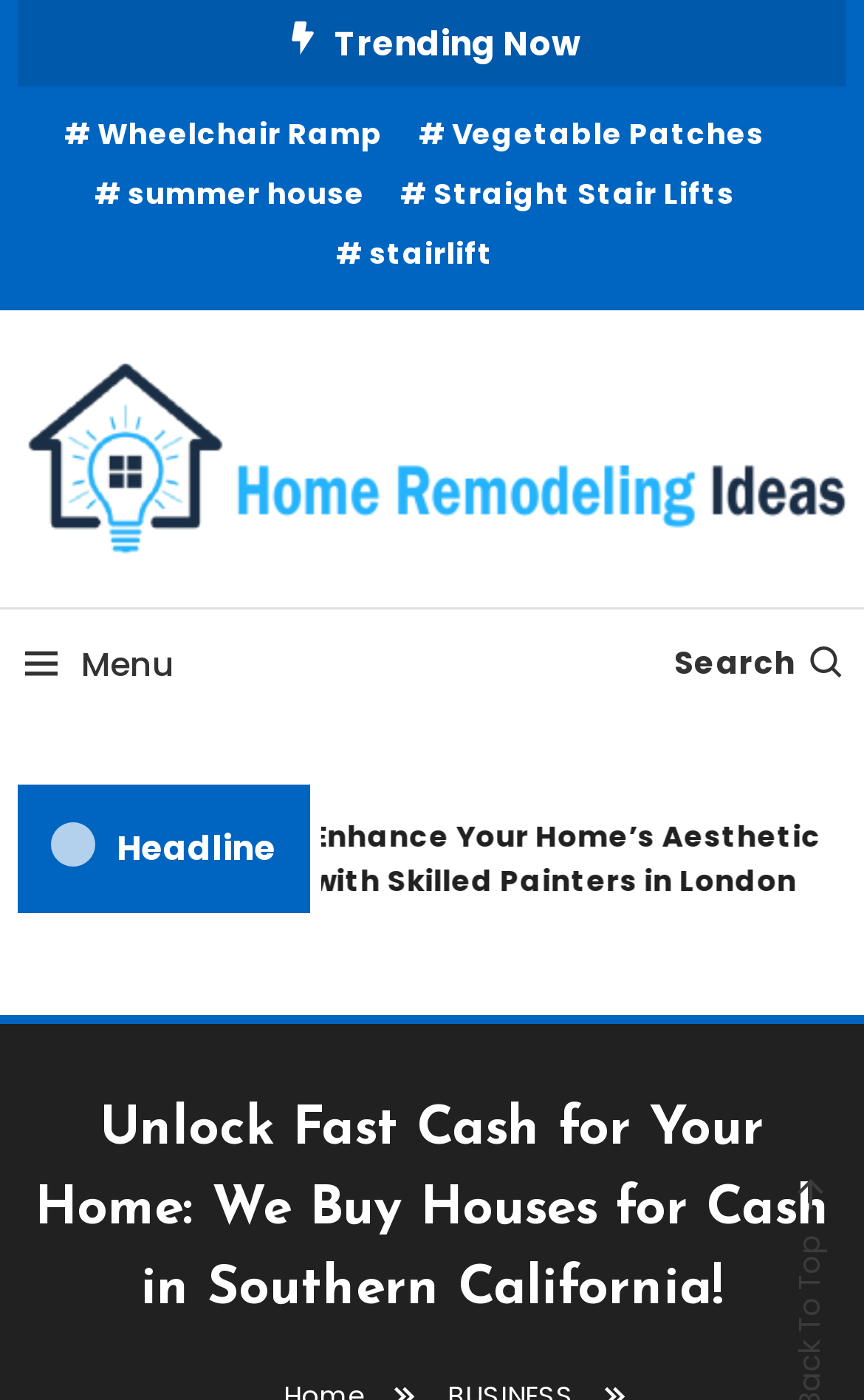From the webpage screenshot, predict the bounding box coordinates (top-left x, top-left y, bottom-right x, bottom-right y) for the UI element described here: Home Remodeling Ideas

[0.106, 0.416, 0.914, 0.559]